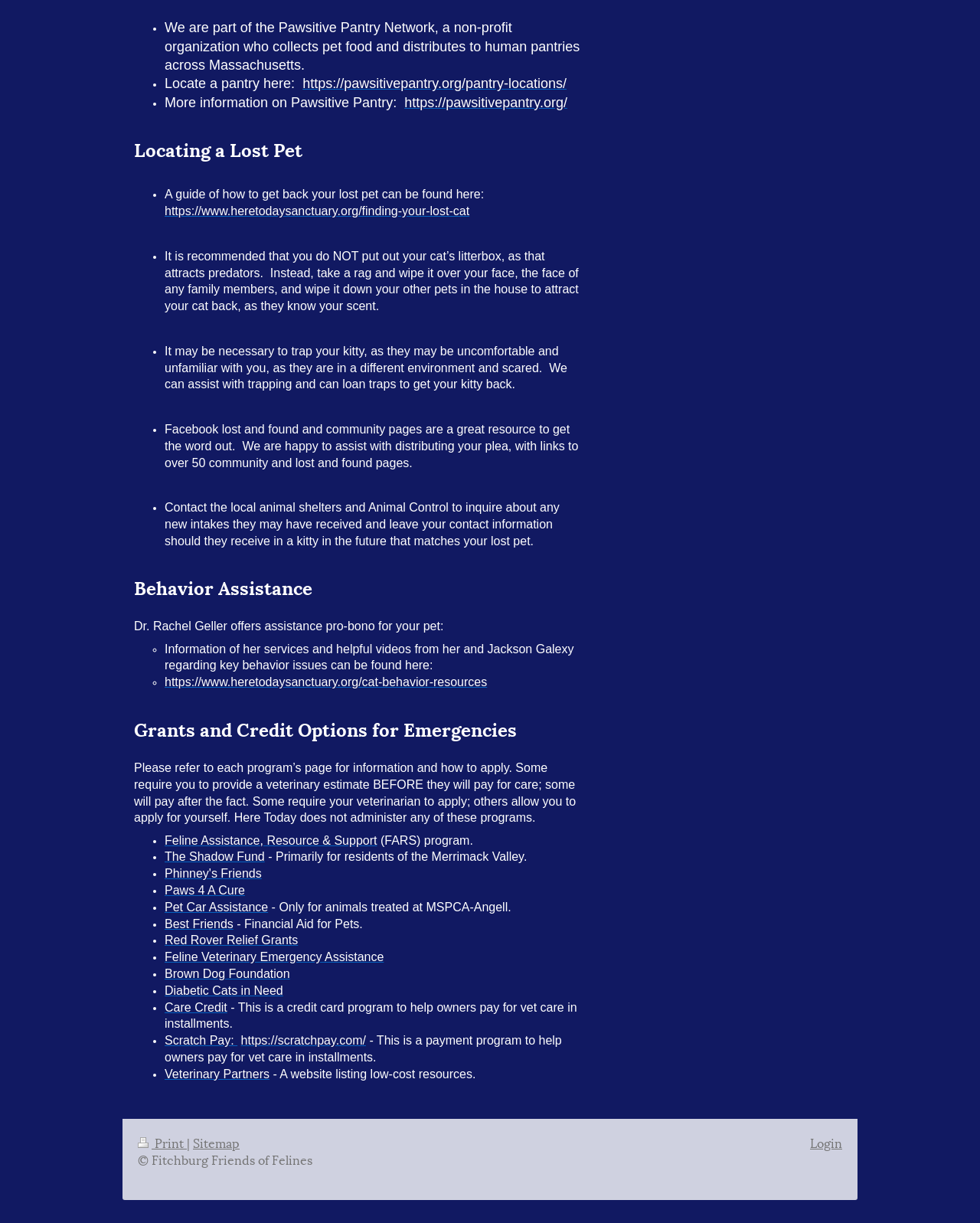Provide a brief response in the form of a single word or phrase:
Who offers behavior assistance for pets?

Dr. Rachel Geller